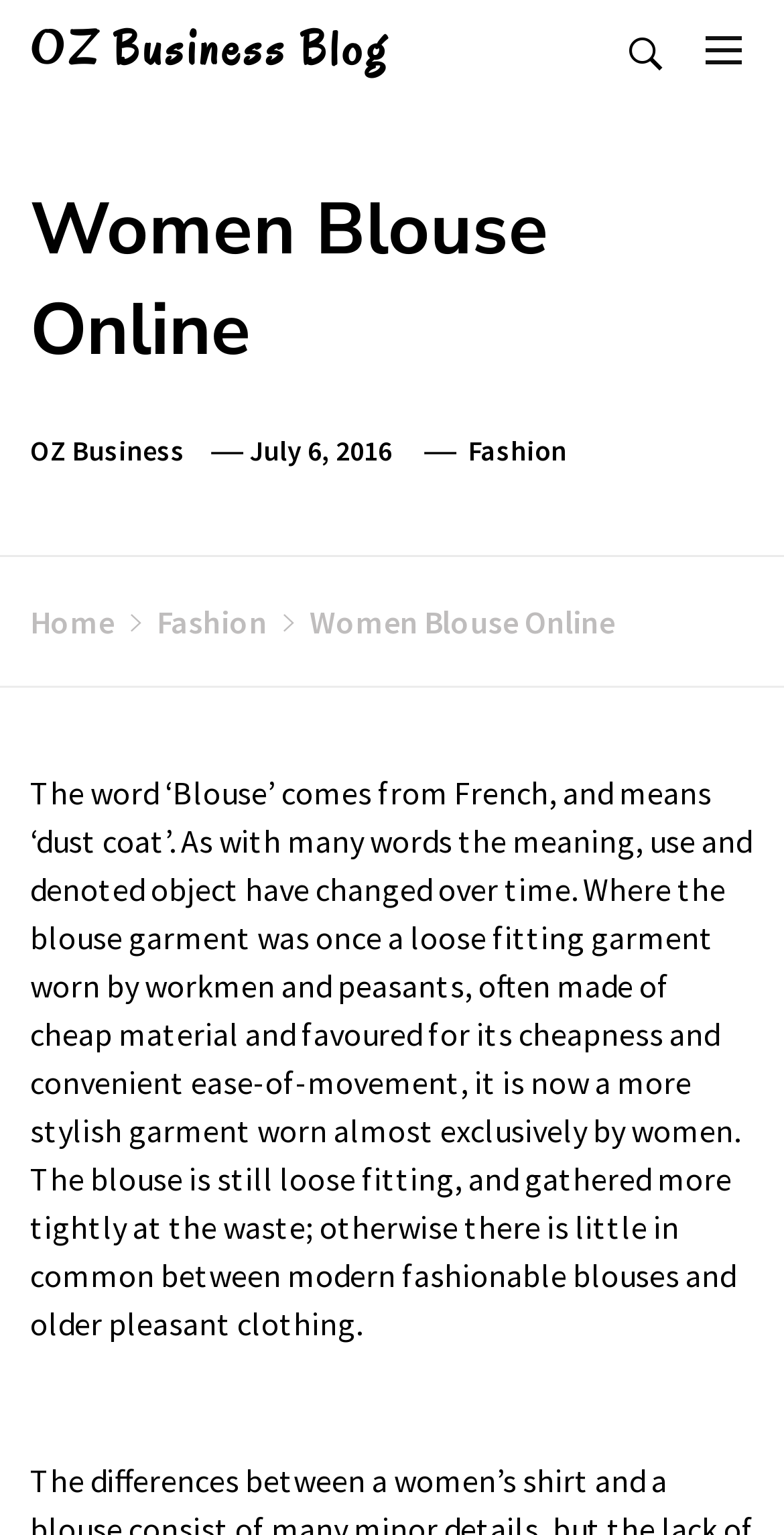Please extract the primary headline from the webpage.

Women Blouse Online